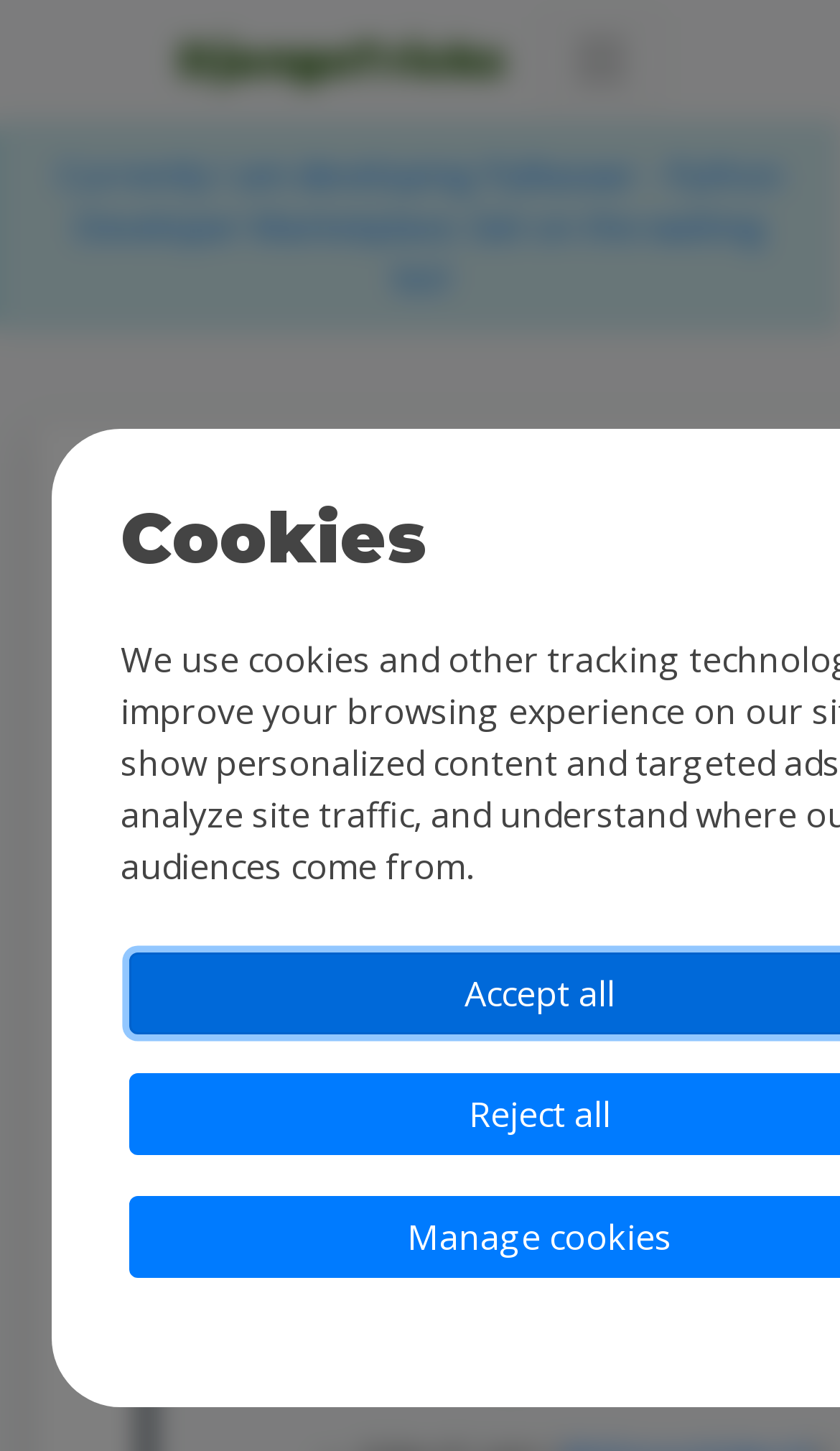Identify and provide the text of the main header on the webpage.

About the Meaning of Computer Science